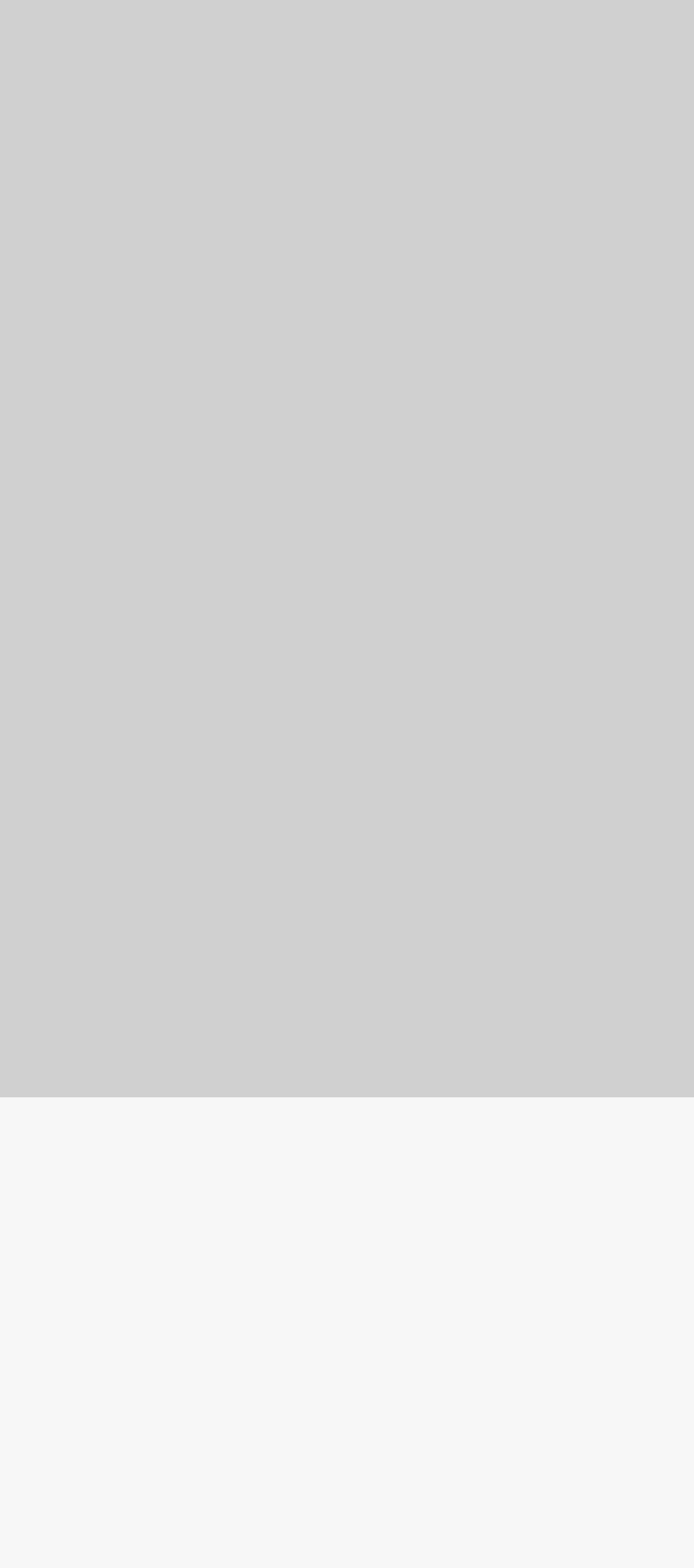How many product links are there? Based on the image, give a response in one word or a short phrase.

7